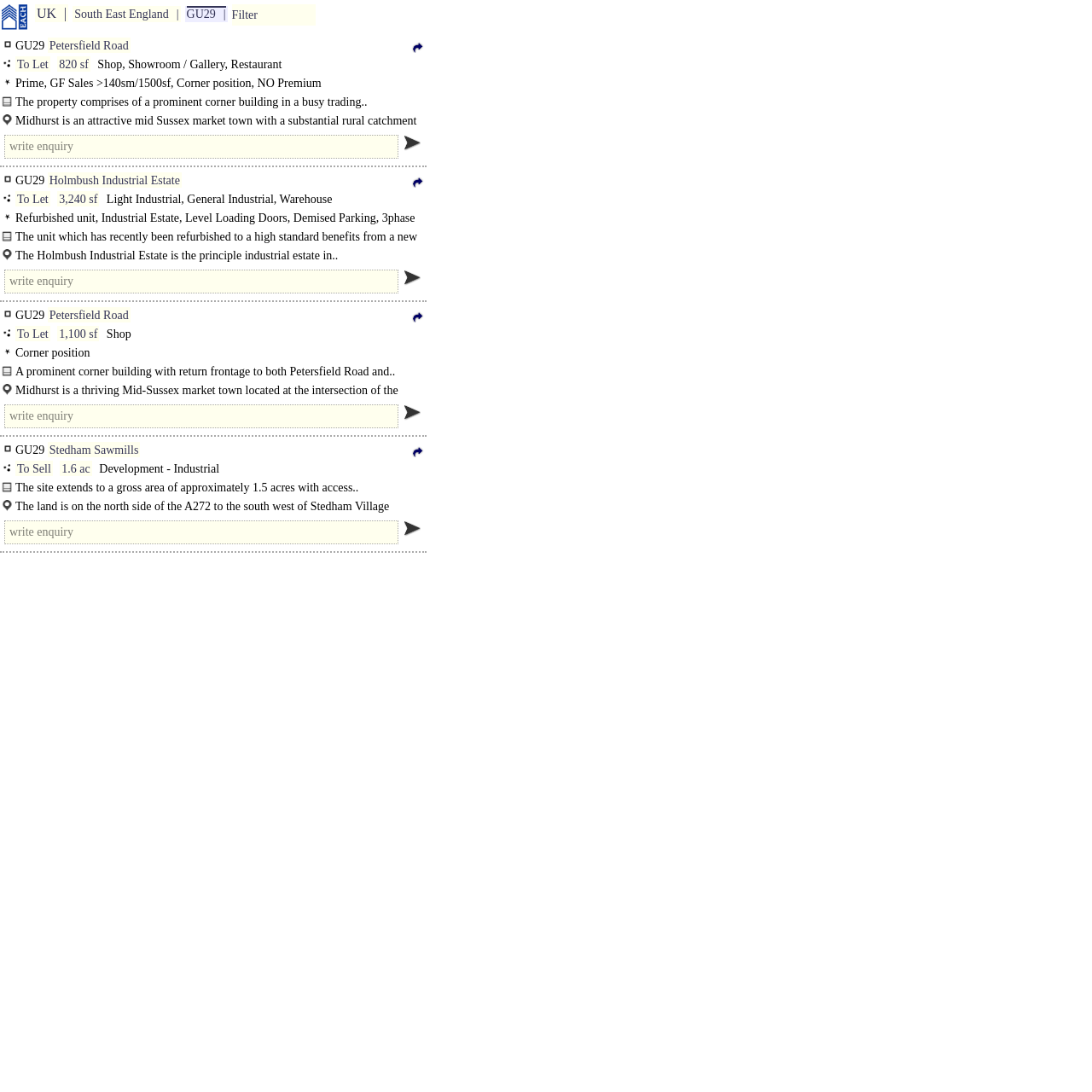Based on the image, please respond to the question with as much detail as possible:
What type of property is available at Petersfield Road?

By analyzing the webpage, I found that there is a link 'Petersfield Road' which is associated with a static text 'Shop'. This suggests that the property available at Petersfield Road is a shop.